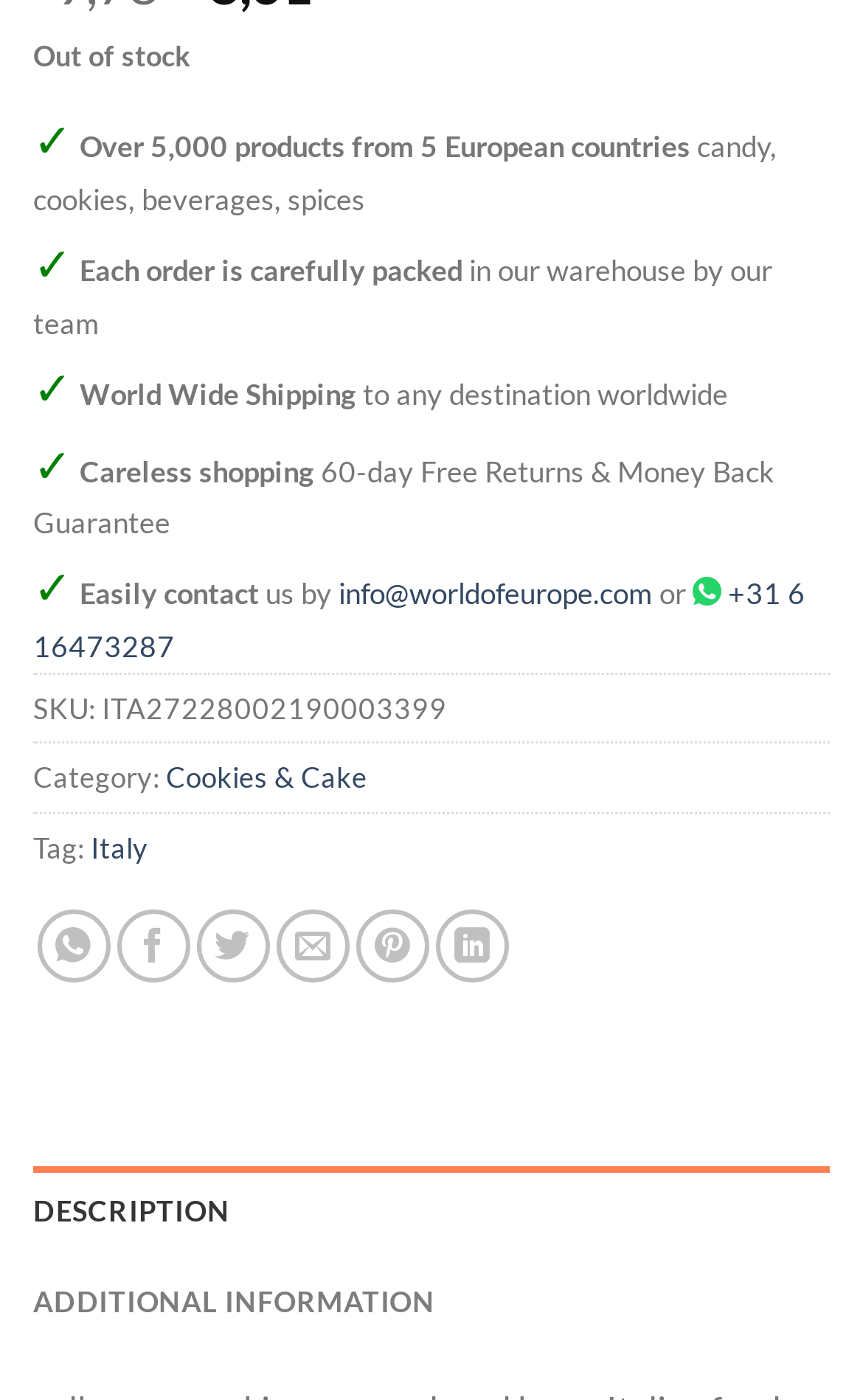Please specify the bounding box coordinates of the area that should be clicked to accomplish the following instruction: "Share on WhatsApp". The coordinates should consist of four float numbers between 0 and 1, i.e., [left, top, right, bottom].

[0.043, 0.65, 0.127, 0.702]